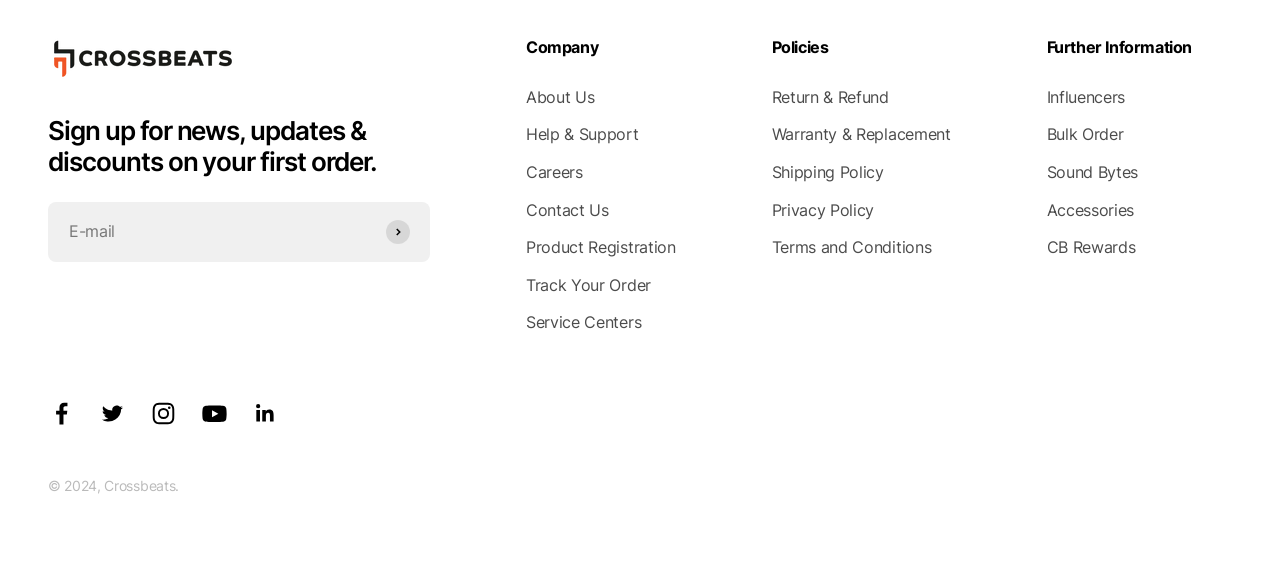What social media platforms can you follow Crossbeats on?
Examine the webpage screenshot and provide an in-depth answer to the question.

The webpage provides links to follow Crossbeats on various social media platforms, including Facebook, Twitter, Instagram, YouTube, and LinkedIn.